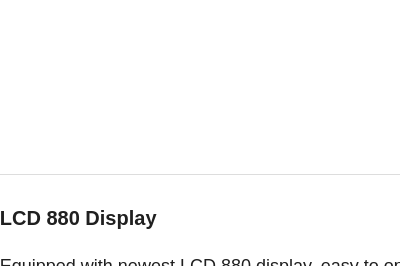Give a comprehensive caption for the image.

The image features an e-scooter tire, highlighting its design and functionality. The tire is showcased in a way that emphasizes its spoked structure and material quality, suggesting durability and performance. This particular e-scooter is equipped with 10-inch urethane wheels that not only provide a smooth ride but also enhance the stylish aesthetic of the scooter. For added visibility and safety, the scooter also includes a bright LED headlight and a brake-activated taillight, addressing rider safety in various lighting conditions. The accompanying text discusses the features of the LCD 880 display, which enhances user experience with easy operation and multiple speed adjustment options. This combination of advanced features makes the e-scooter an attractive option for urban commuting.